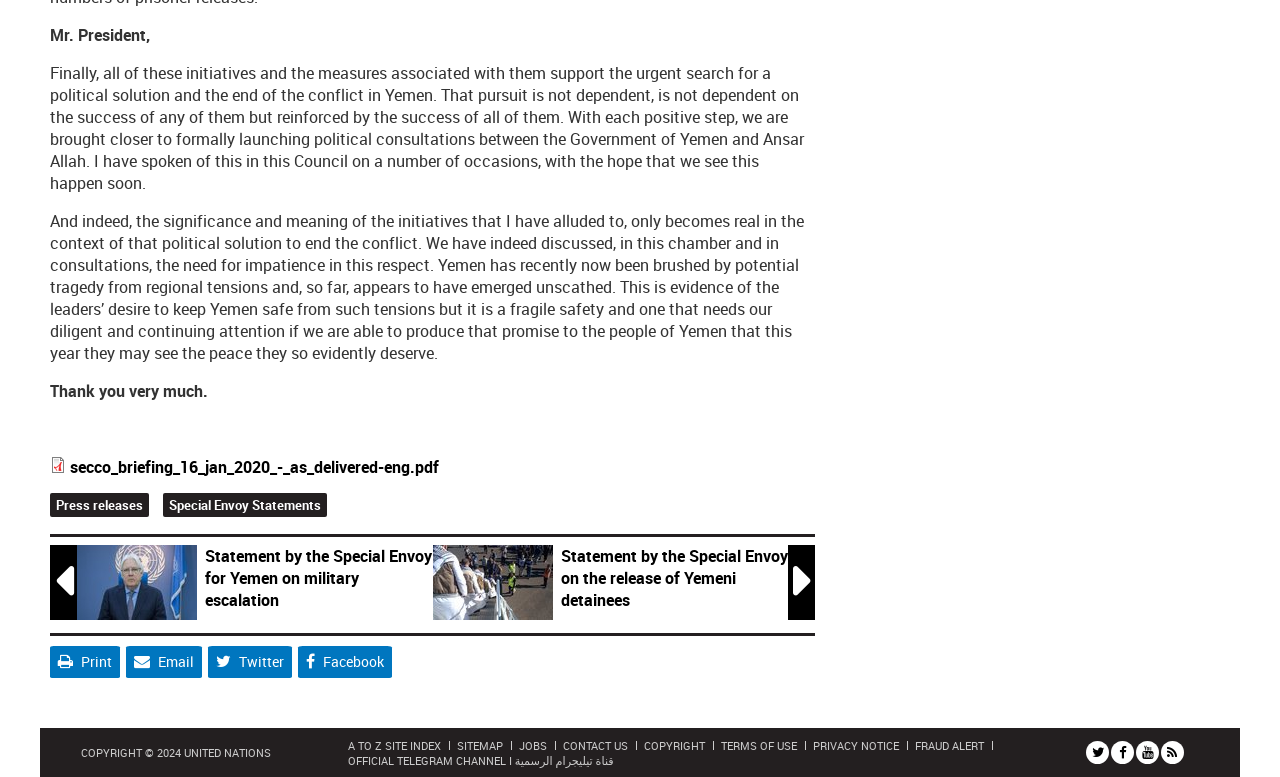Please determine the bounding box coordinates of the element's region to click for the following instruction: "Download the PDF file".

[0.055, 0.587, 0.343, 0.615]